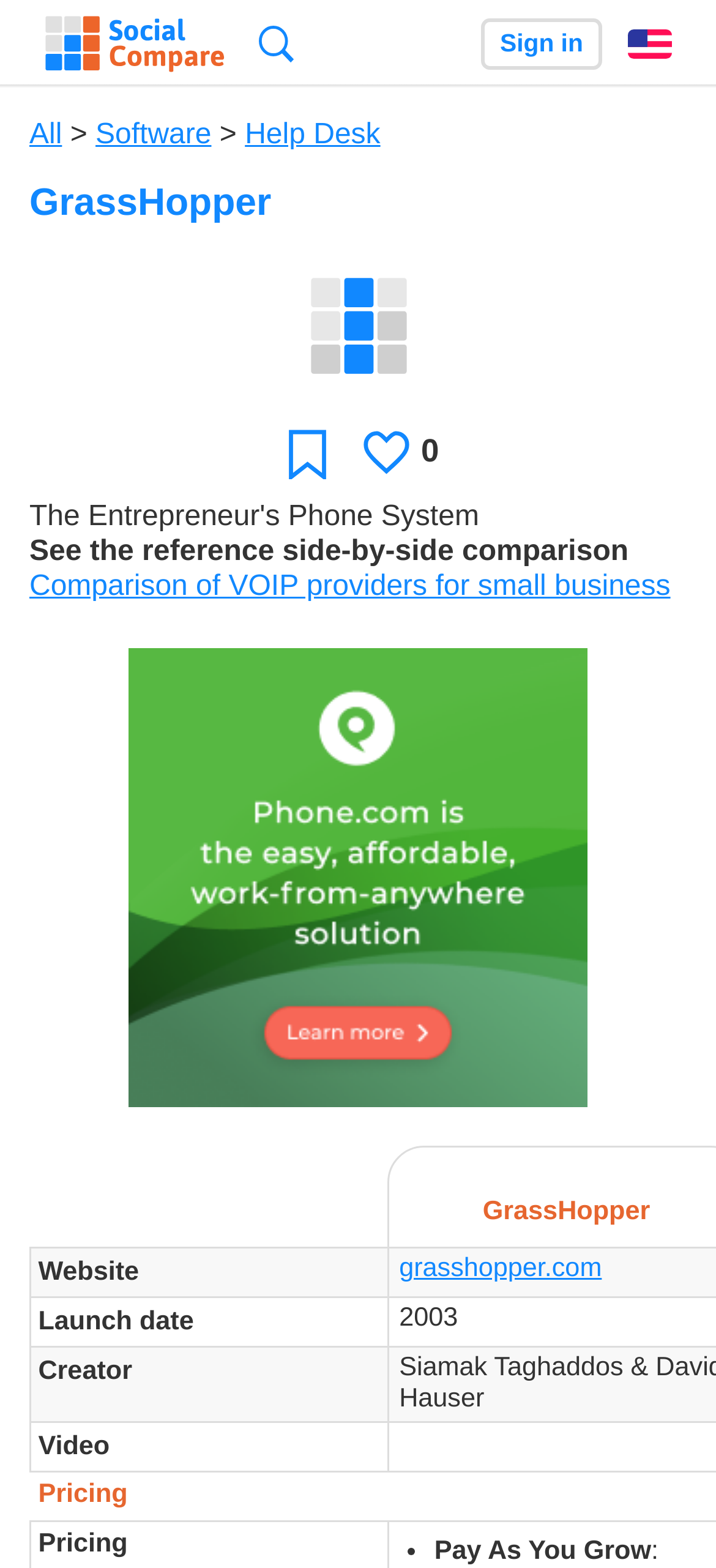With reference to the image, please provide a detailed answer to the following question: What is the URL of the GrassHopper website?

I found the link 'grasshopper.com' under the 'Website' column header in the comparison table, which is likely the URL of the GrassHopper website.